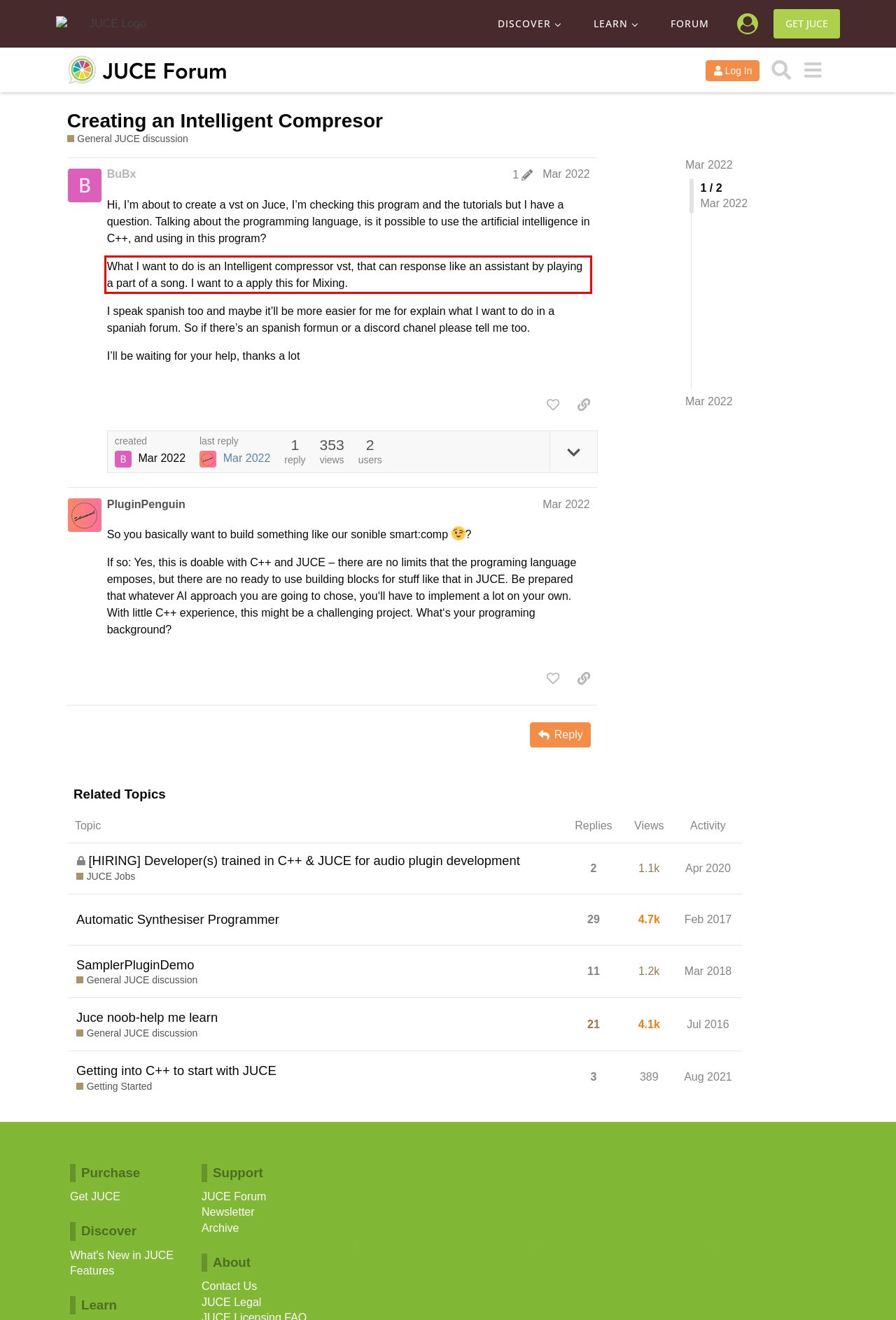You are given a screenshot showing a webpage with a red bounding box. Perform OCR to capture the text within the red bounding box.

What I want to do is an Intelligent compressor vst, that can response like an assistant by playing a part of a song. I want to a apply this for Mixing.